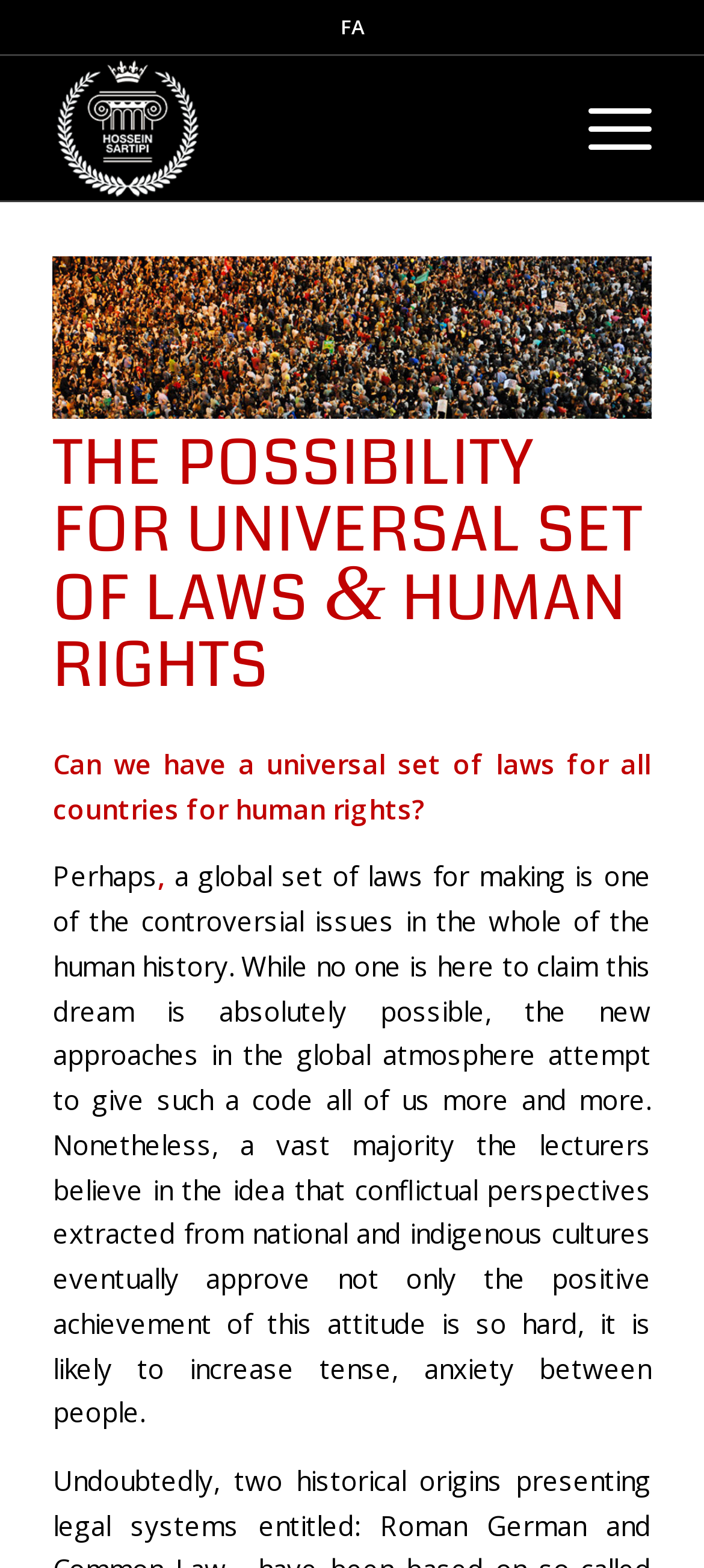Are there any images on the webpage?
Using the image as a reference, answer with just one word or a short phrase.

Yes